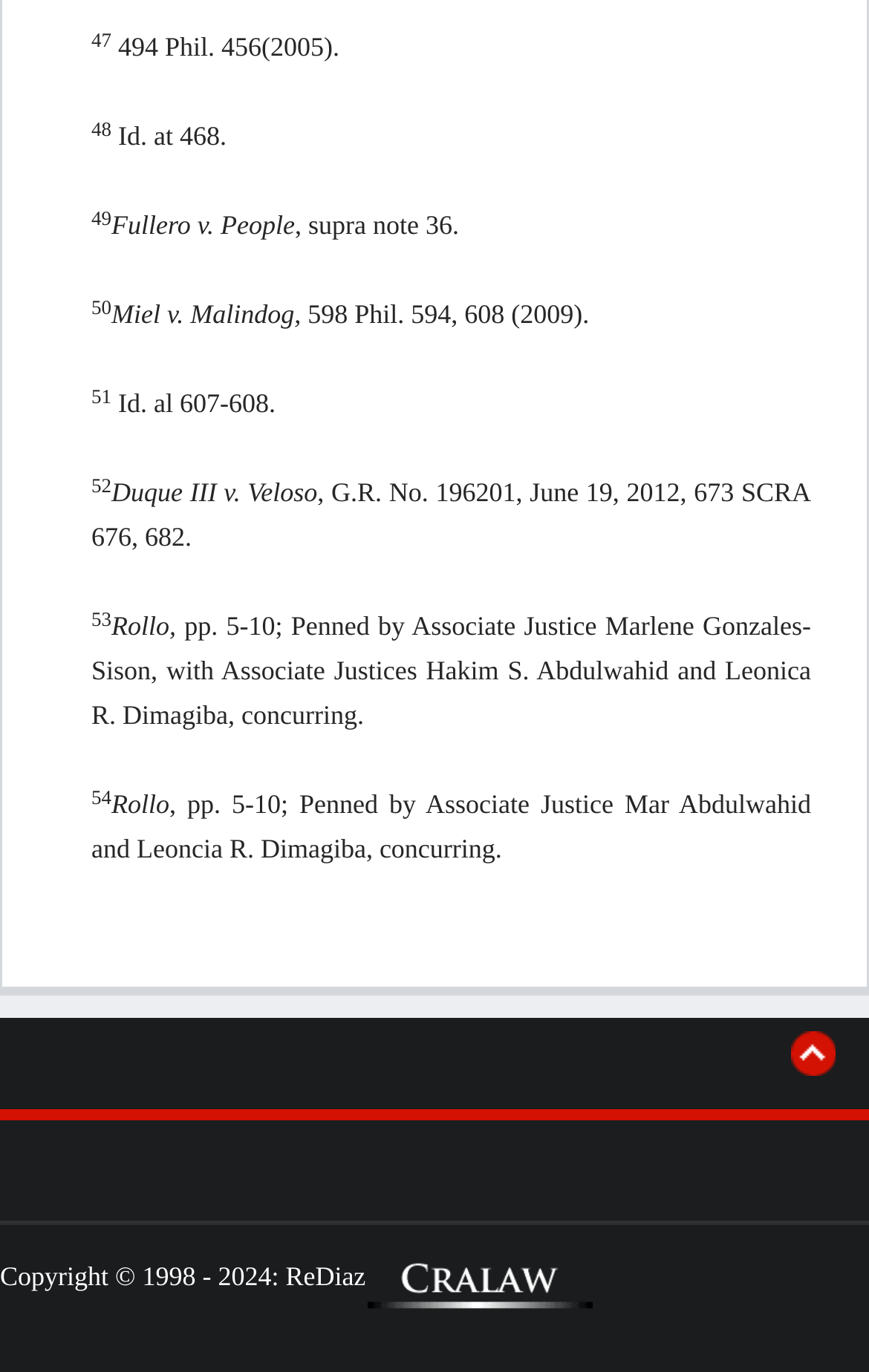Please analyze the image and give a detailed answer to the question:
What is the year range of the copyright?

I found the copyright information at the bottom of the page, which includes the year range '1998 - 2024' in the StaticText elements.